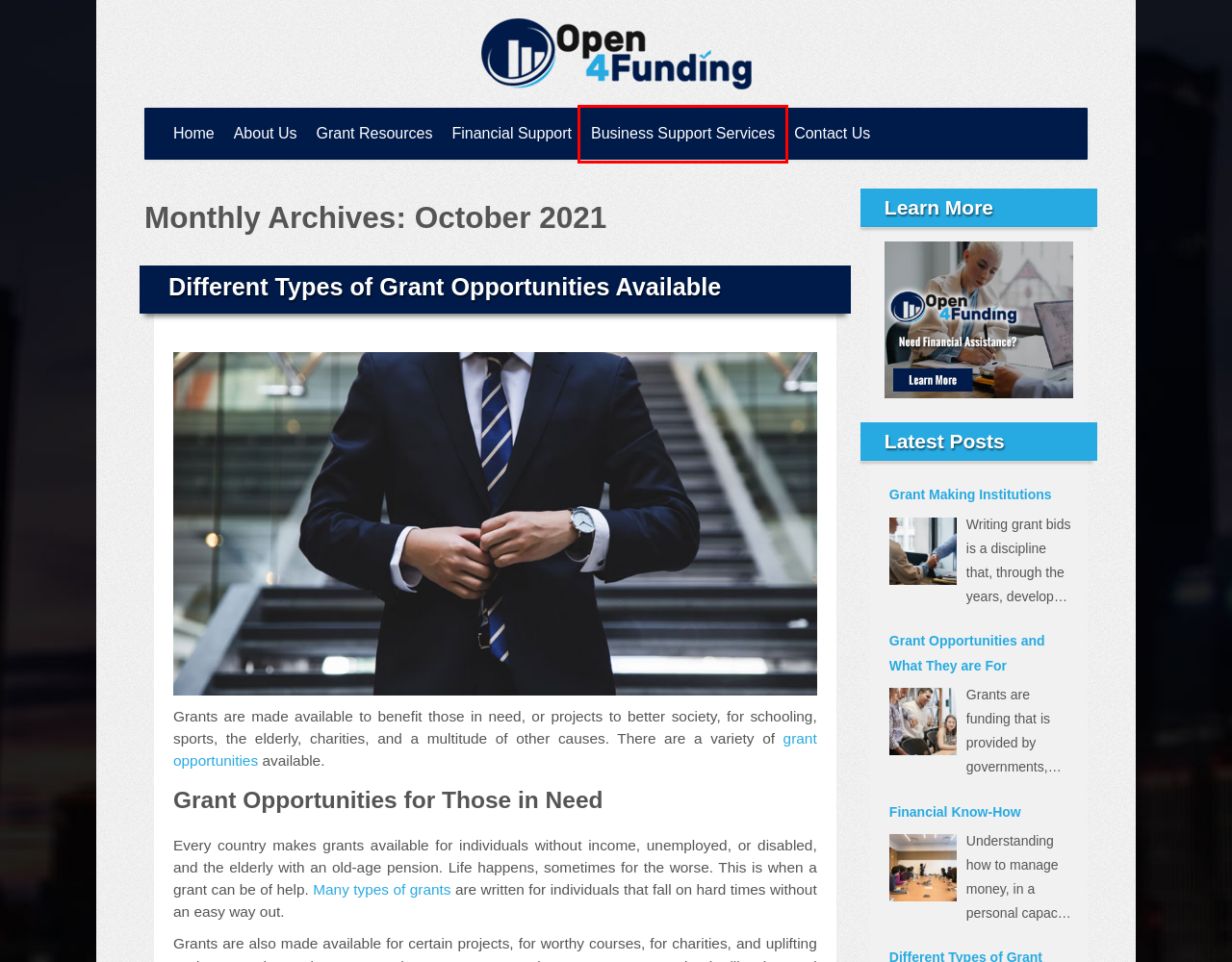Please examine the screenshot provided, which contains a red bounding box around a UI element. Select the webpage description that most accurately describes the new page displayed after clicking the highlighted element. Here are the candidates:
A. Terms and Conditions - Open 4 Funding
B. Grant Making Institutions - Open 4 Funding
C. May, 2022 - Open 4 Funding
D. November, 2021 - Open 4 Funding
E. About Us - Open 4 Funding
F. June, 2022 - Open 4 Funding
G. Financial Know-How - Open 4 Funding
H. Business Support Services - Open 4 Funding

H